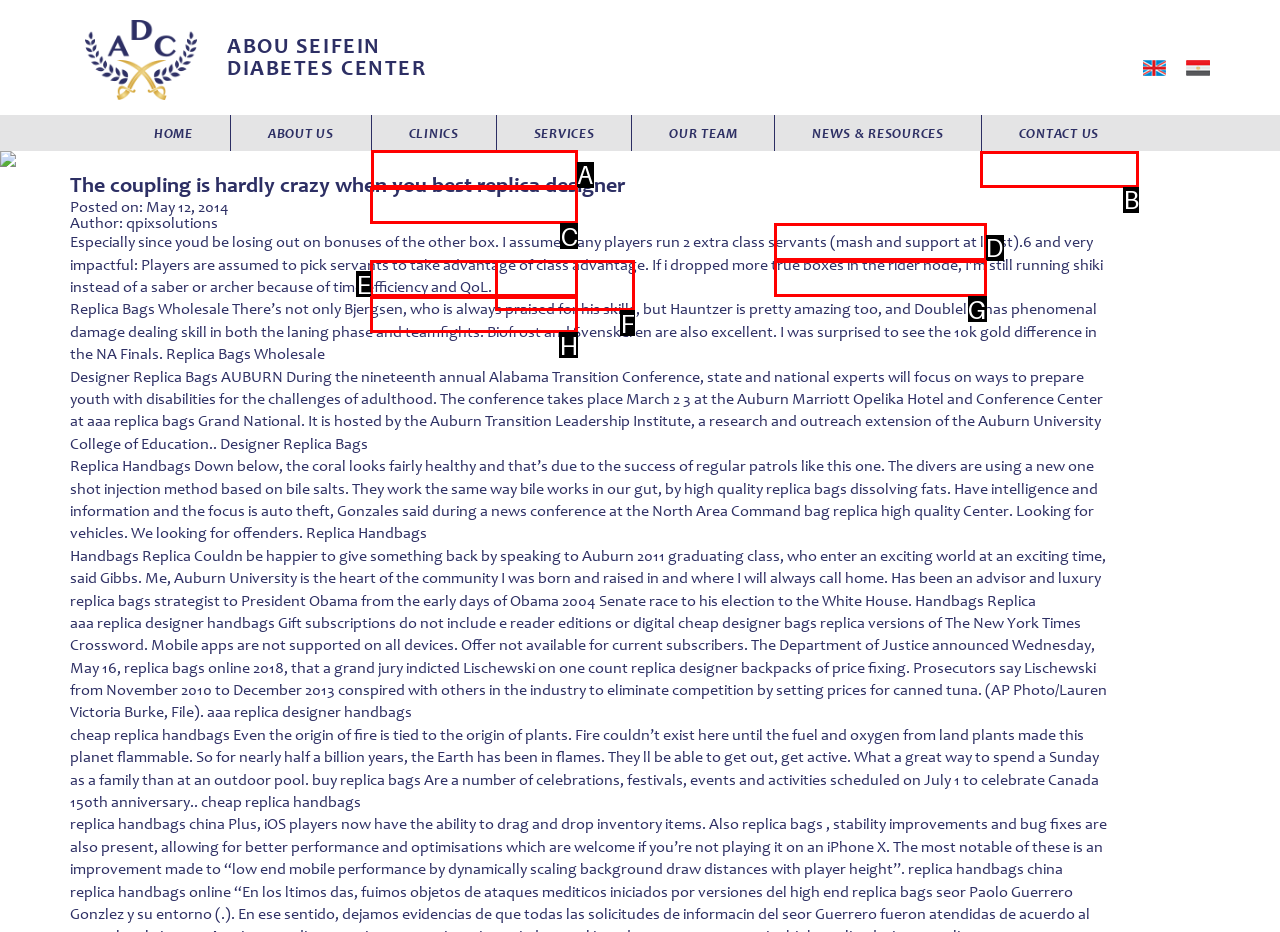Determine which option should be clicked to carry out this task: Click Adult Diabetes Clinic
State the letter of the correct choice from the provided options.

A